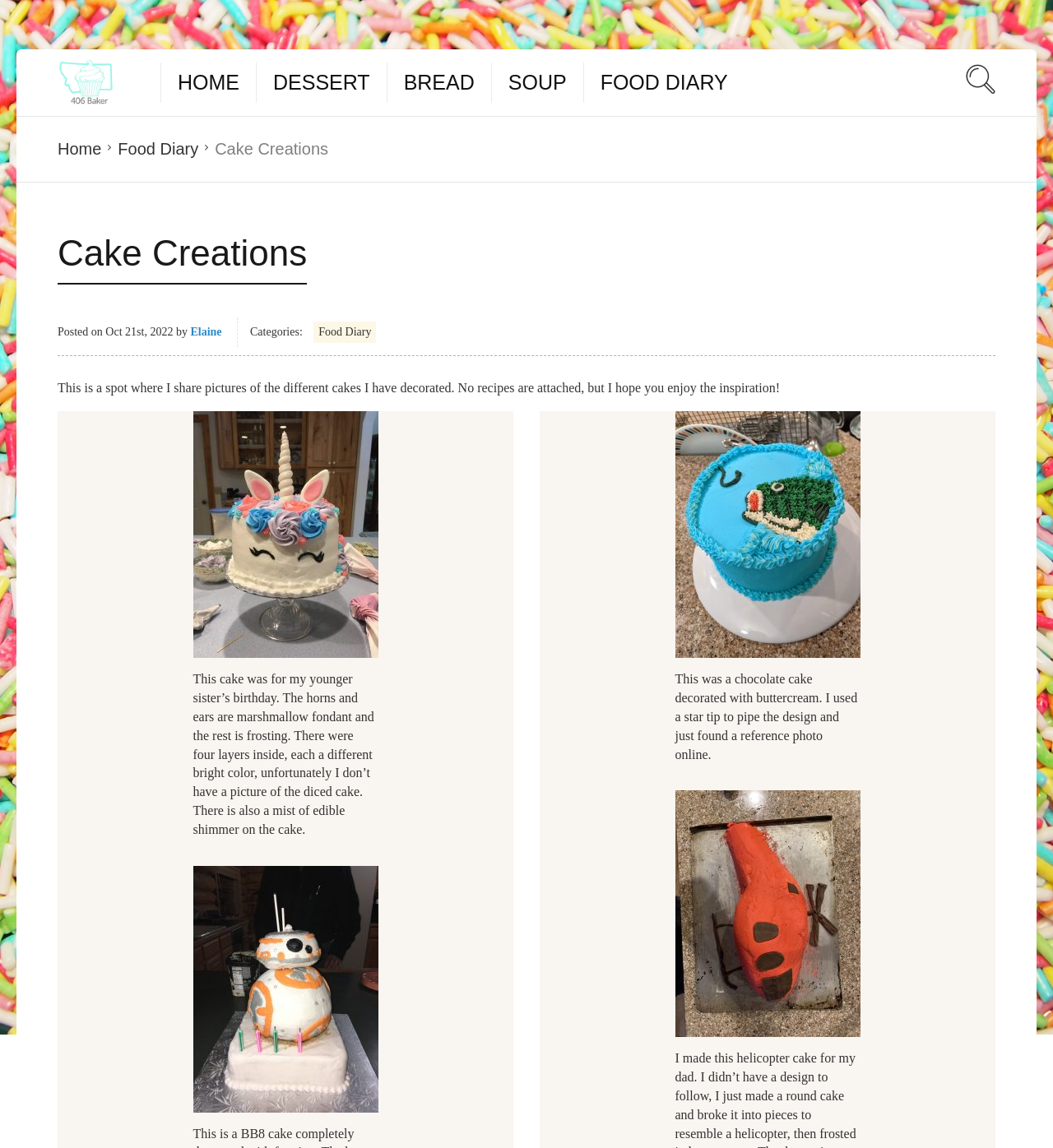Identify the bounding box of the UI element described as follows: "Soup". Provide the coordinates as four float numbers in the range of 0 to 1 [left, top, right, bottom].

[0.483, 0.054, 0.538, 0.09]